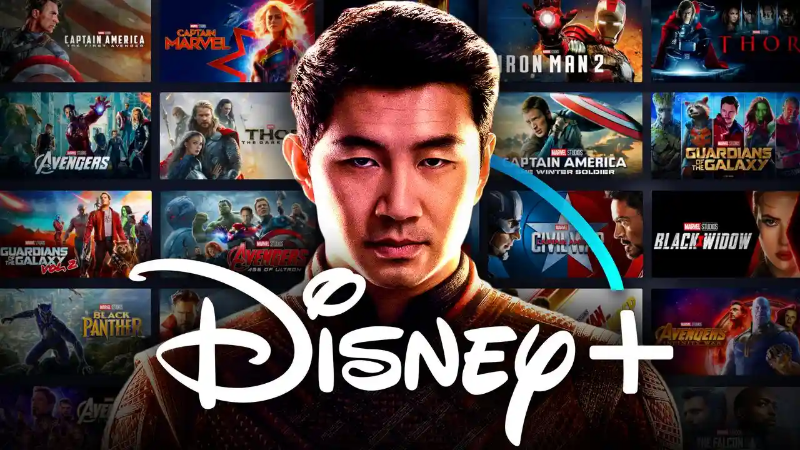Use one word or a short phrase to answer the question provided: 
What is the platform showcased in the image?

Disney+